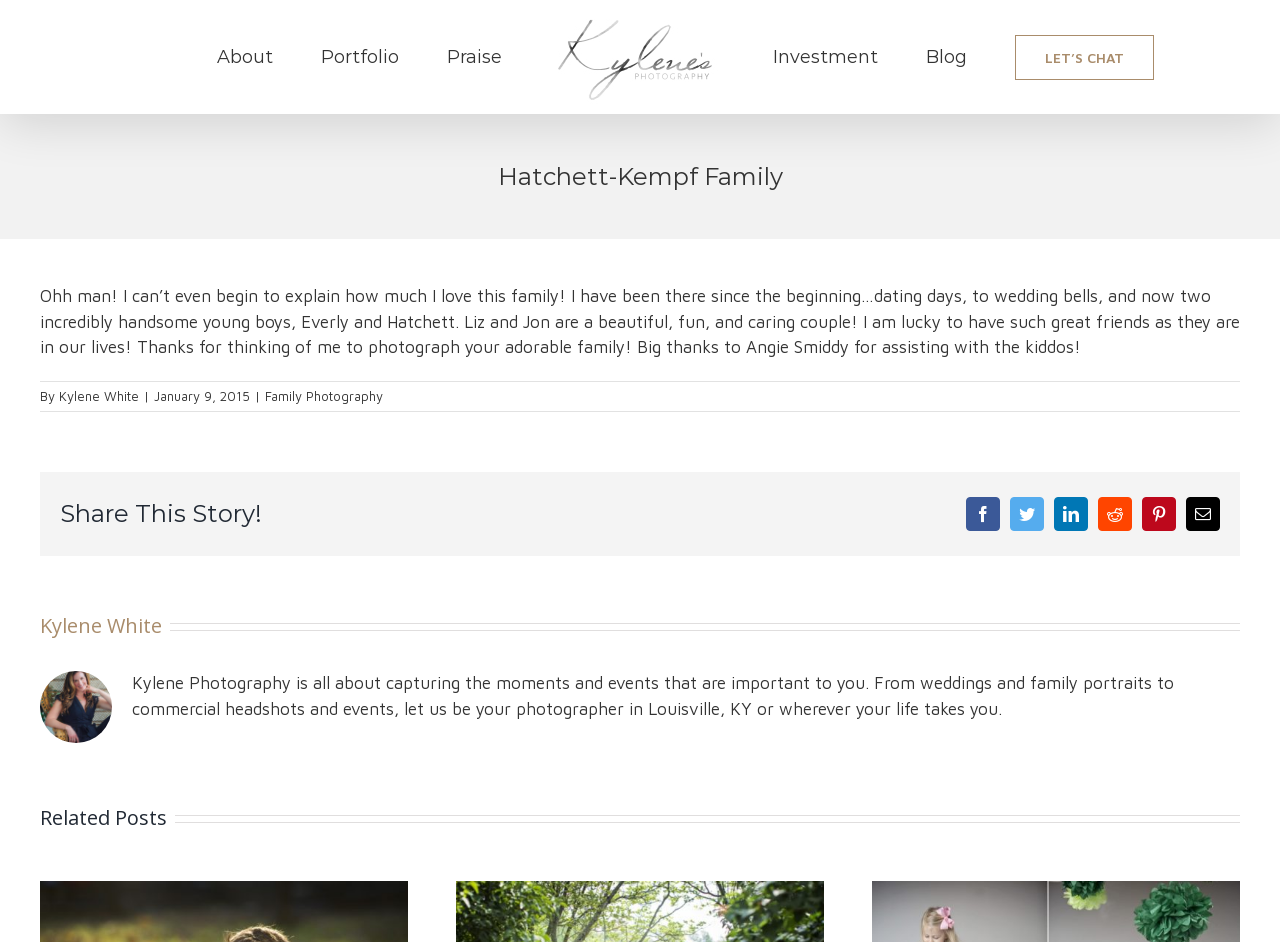Please provide a one-word or short phrase answer to the question:
What type of photography does Kylene Photography specialize in?

Family portraits and more